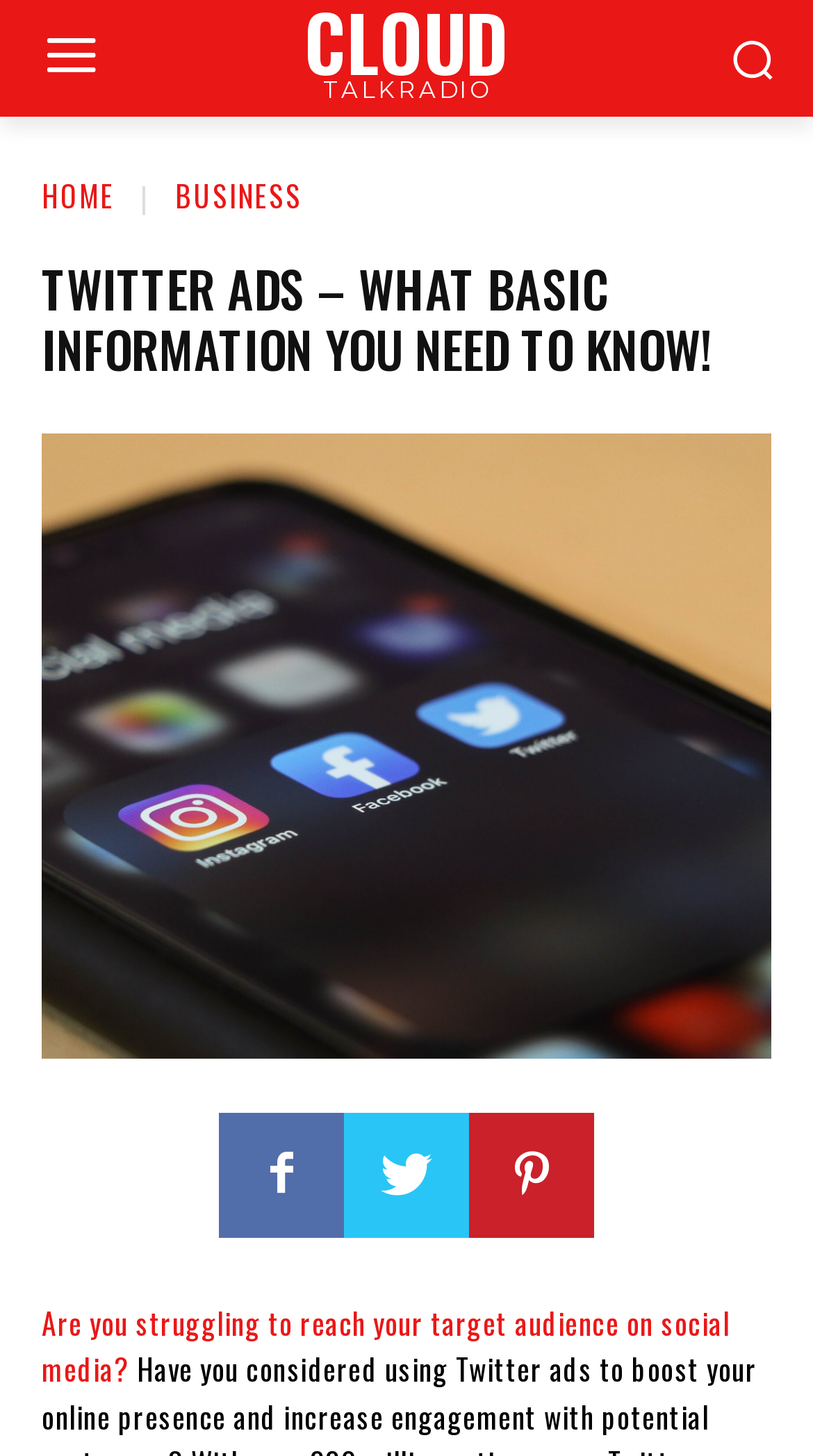Give a concise answer of one word or phrase to the question: 
How many navigation links are present at the top of the webpage?

2